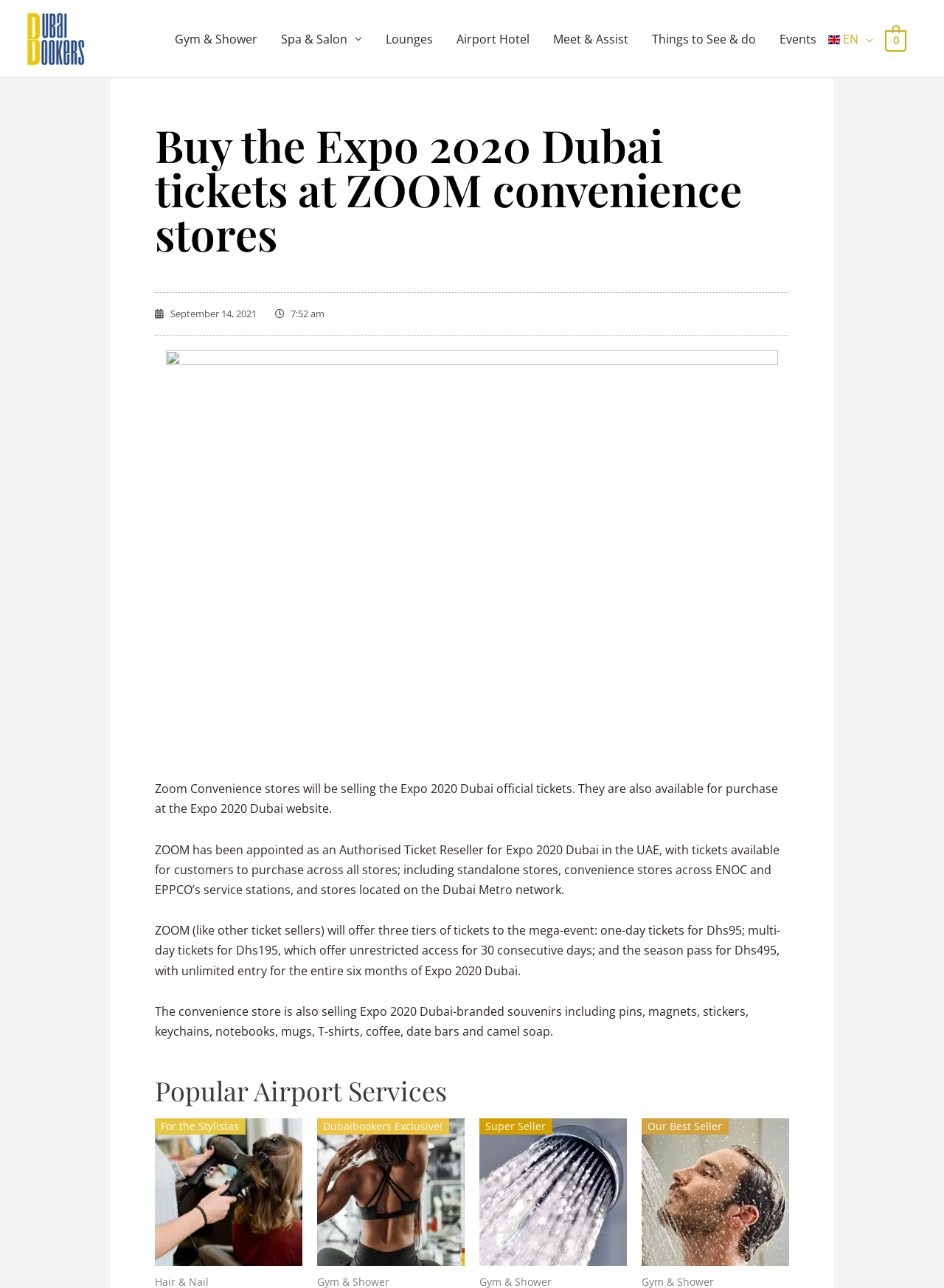Locate the bounding box coordinates of the area that needs to be clicked to fulfill the following instruction: "Go to Gym & Shower". The coordinates should be in the format of four float numbers between 0 and 1, namely [left, top, right, bottom].

[0.173, 0.011, 0.285, 0.049]